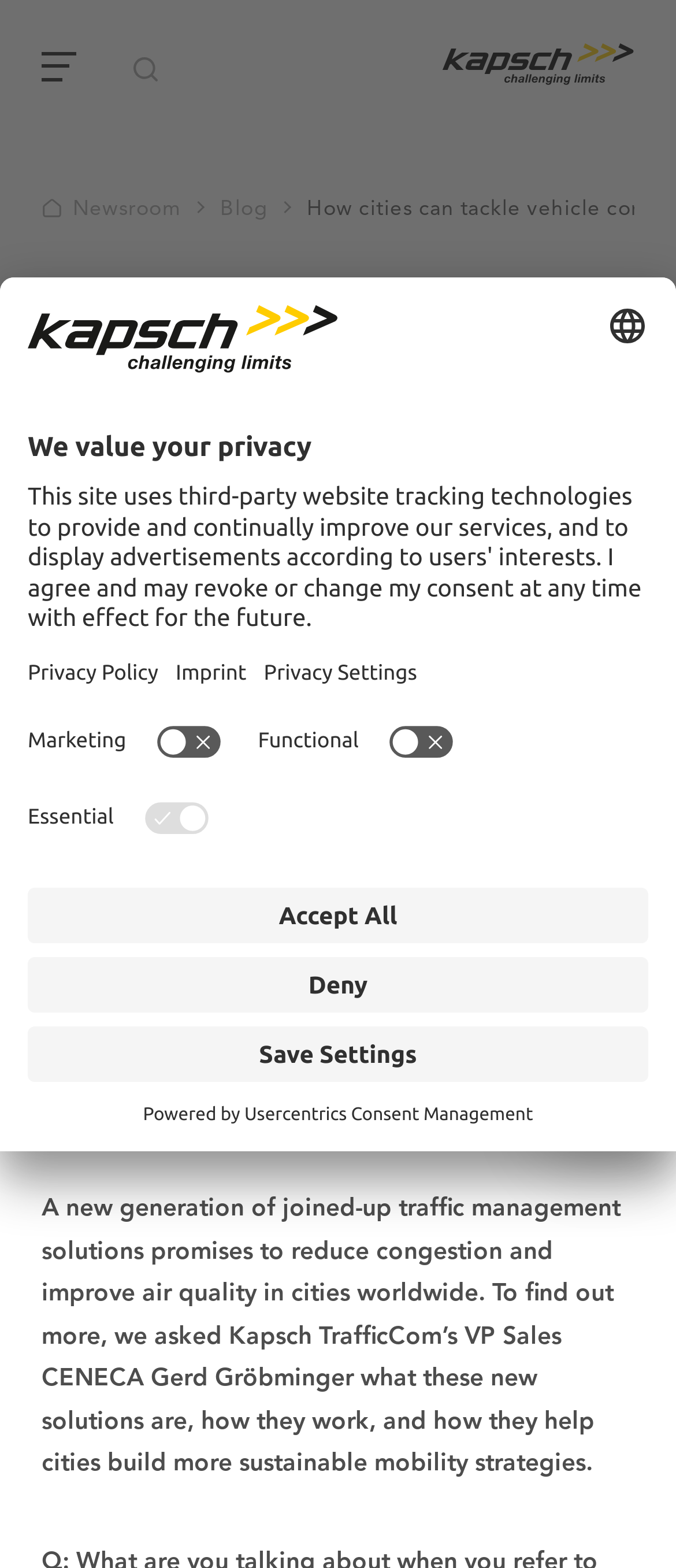Identify and extract the heading text of the webpage.

How cities can tackle vehicle congestion and emissions with intelligent traffic management.